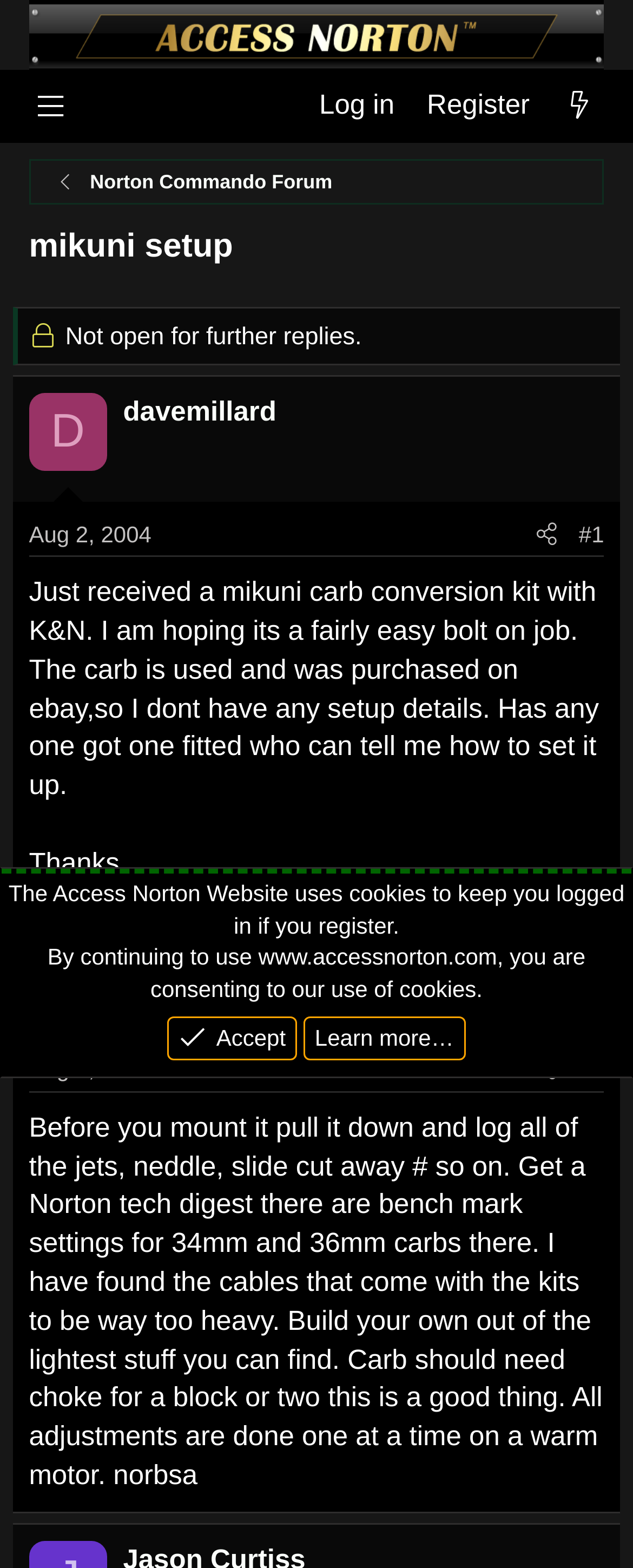Describe in detail what you see on the webpage.

The webpage appears to be a forum discussion thread on the Access Norton website. At the top, there is a navigation menu with links to "Access Norton", "Log in", "Register", and "What's new". Below the menu, there is a heading that reads "mikuni setup". 

To the right of the heading, there is a description list with a single item that indicates the thread is not open for further replies. 

Below the description list, there are three articles or posts from different users. The first post is from "davemillard" and contains a short message about receiving a mikuni carb conversion kit and seeking setup advice. The post includes a link to the user's profile and a timestamp indicating it was posted on August 2, 2004.

The second post is from "norbsa48503" and provides detailed advice on setting up the carb conversion kit. The post includes a link to the user's profile and a timestamp indicating it was posted on August 3, 2004.

The third post is a continuation of the discussion, but the user is not specified. 

At the bottom of the page, there is a notice about the website's use of cookies, with links to accept or learn more about the policy.